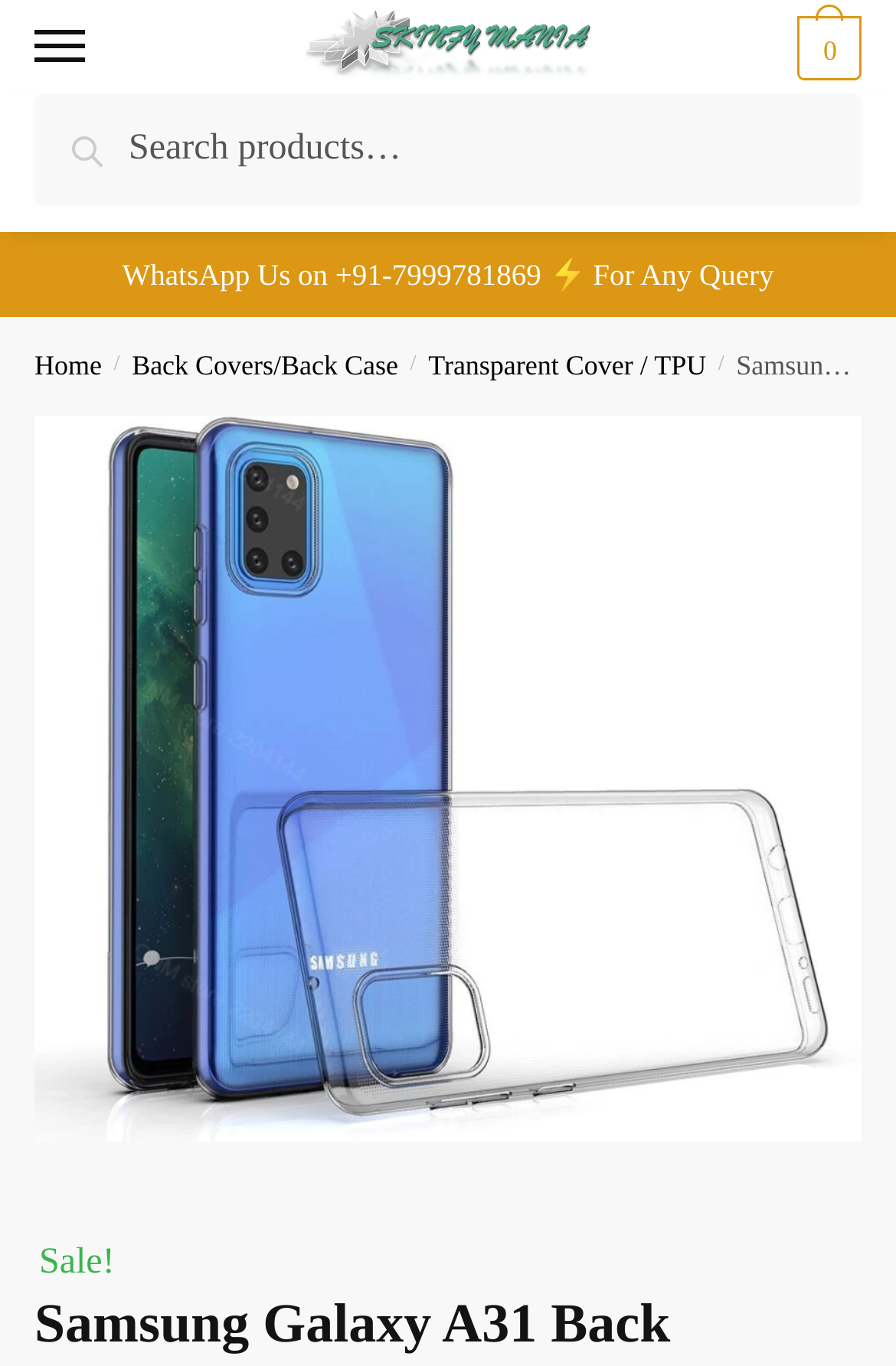Locate the bounding box coordinates of the item that should be clicked to fulfill the instruction: "View the transparent cover".

[0.478, 0.255, 0.788, 0.279]